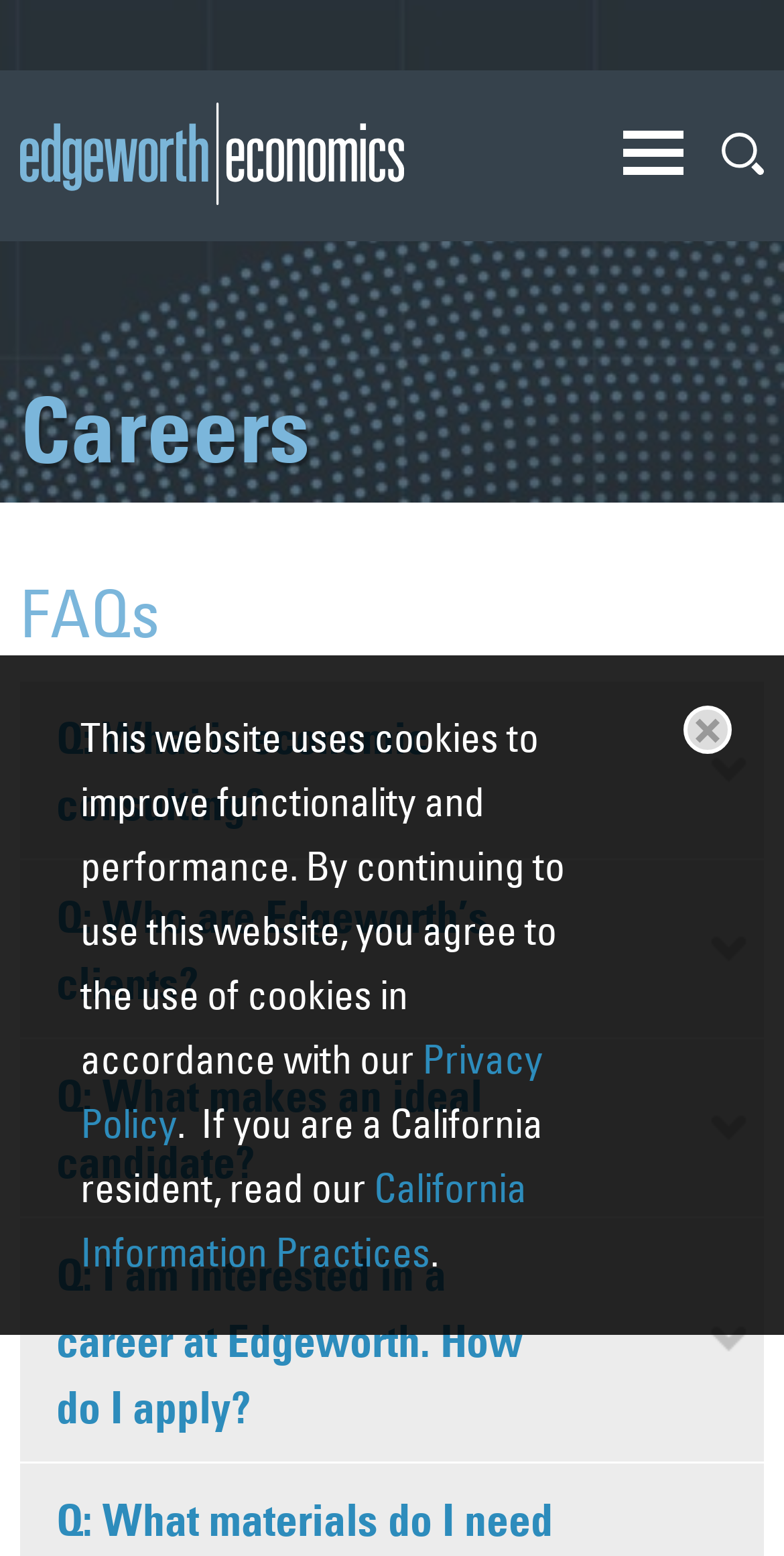Locate the bounding box coordinates of the clickable part needed for the task: "read about what is economic consulting".

[0.072, 0.453, 0.718, 0.538]